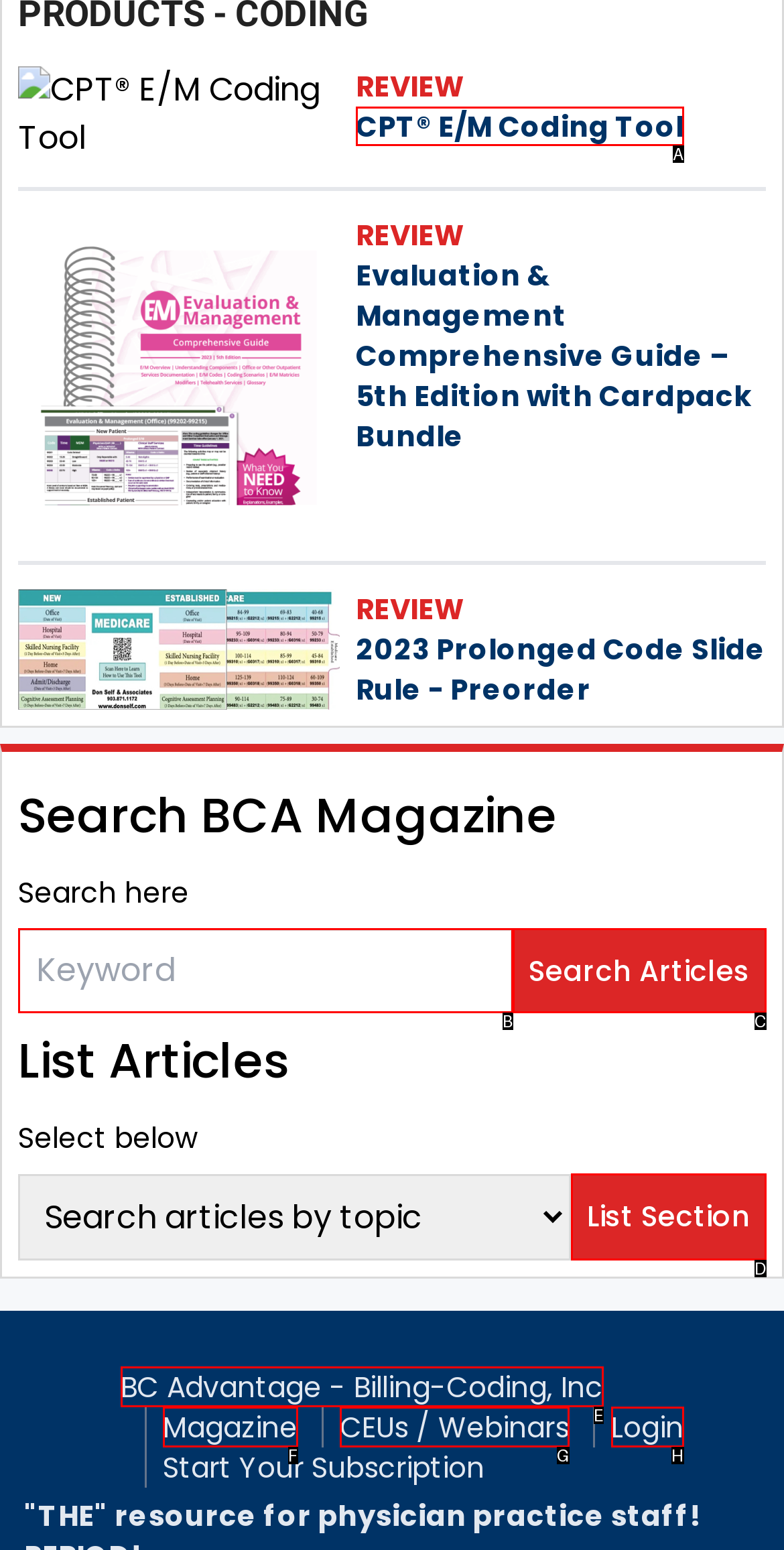Determine which letter corresponds to the UI element to click for this task: Review the CPT E/M Coding Tool
Respond with the letter from the available options.

A